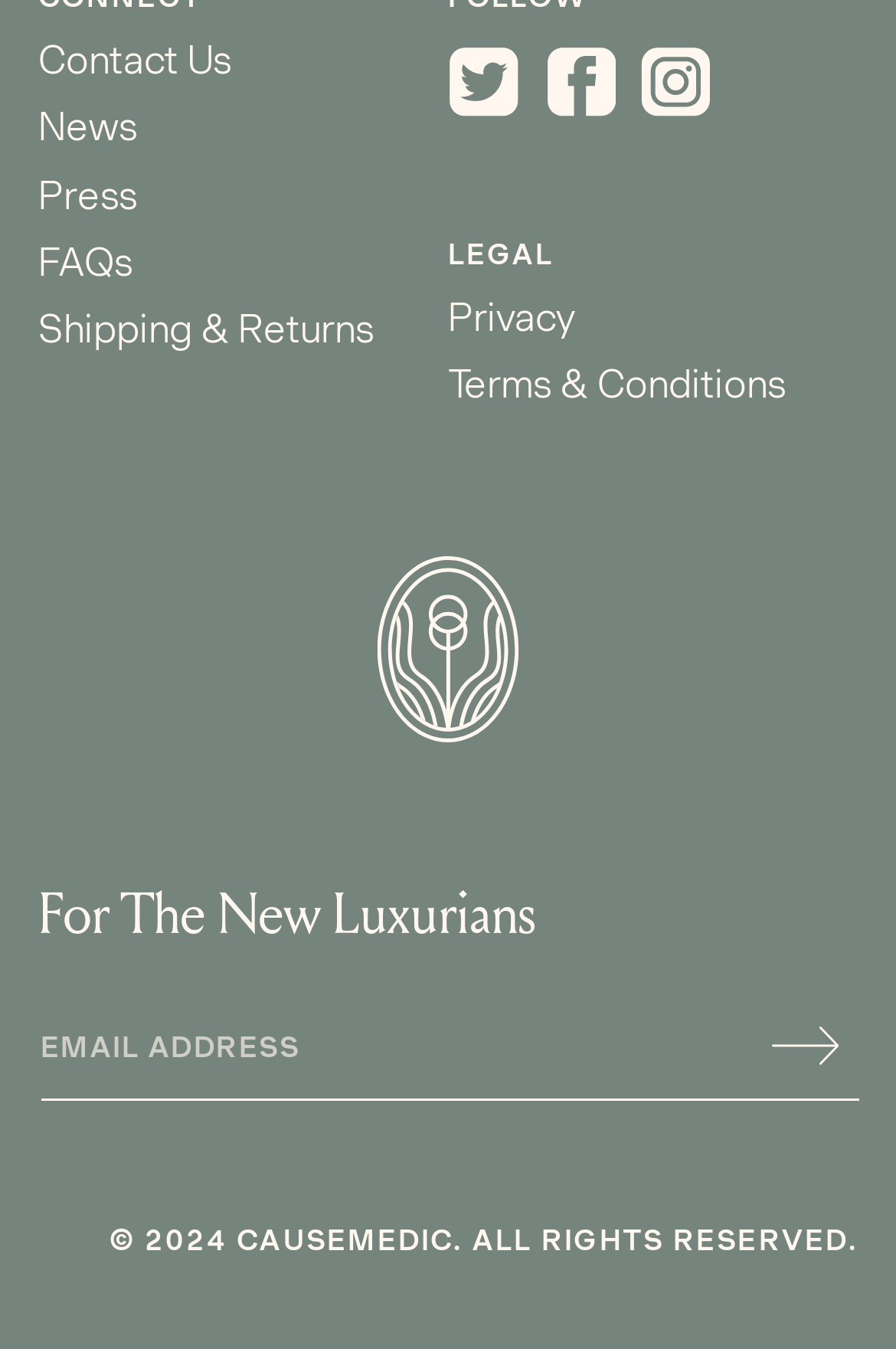Identify the bounding box coordinates for the element that needs to be clicked to fulfill this instruction: "Go to news page". Provide the coordinates in the format of four float numbers between 0 and 1: [left, top, right, bottom].

None